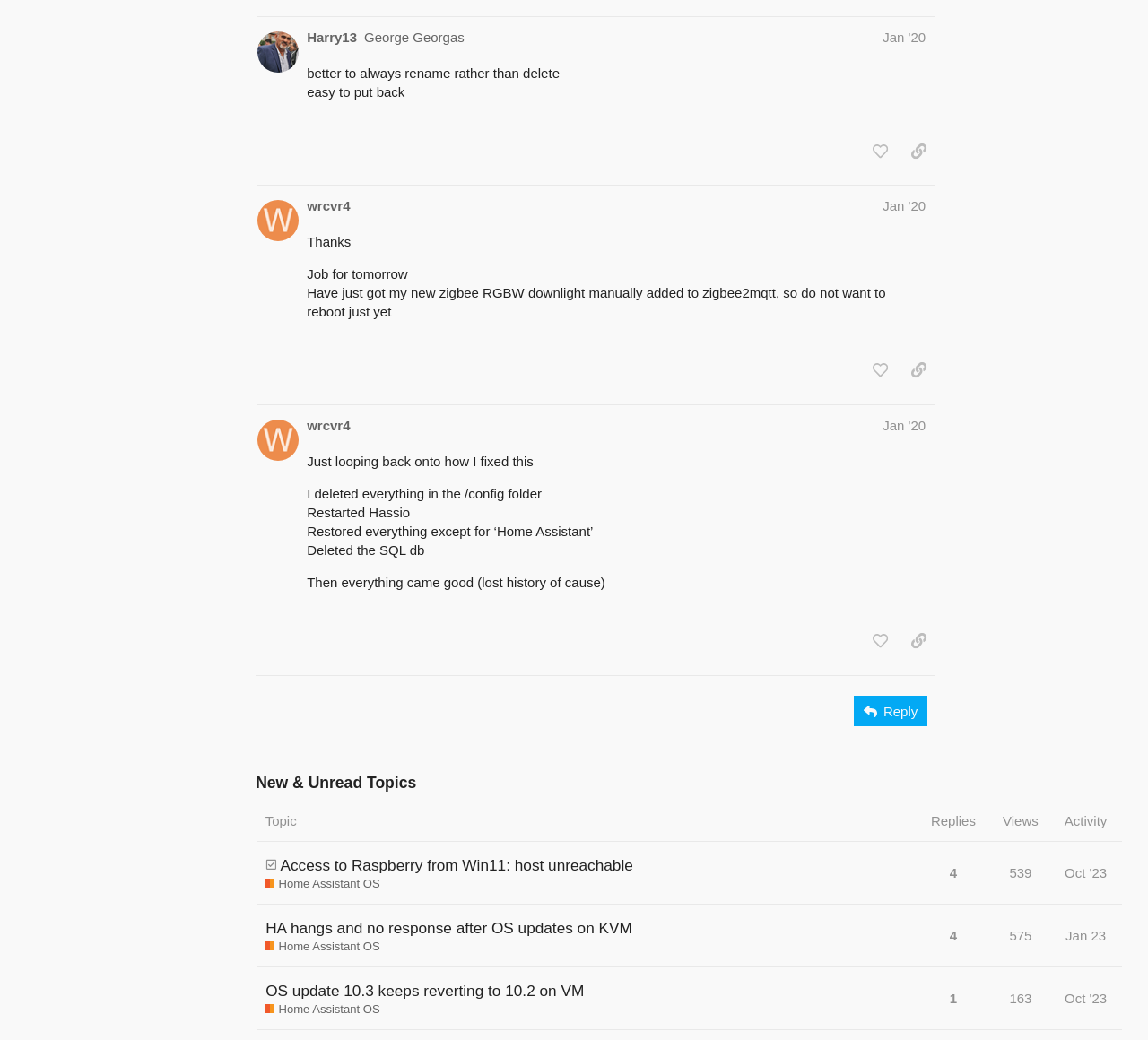Using the information in the image, could you please answer the following question in detail:
How many replies does the topic 'HA hangs and no response after OS updates on KVM' have?

I found the number of replies by looking at the gridcell that says 'This topic has 4 replies' in the row that contains the topic 'HA hangs and no response after OS updates on KVM'.